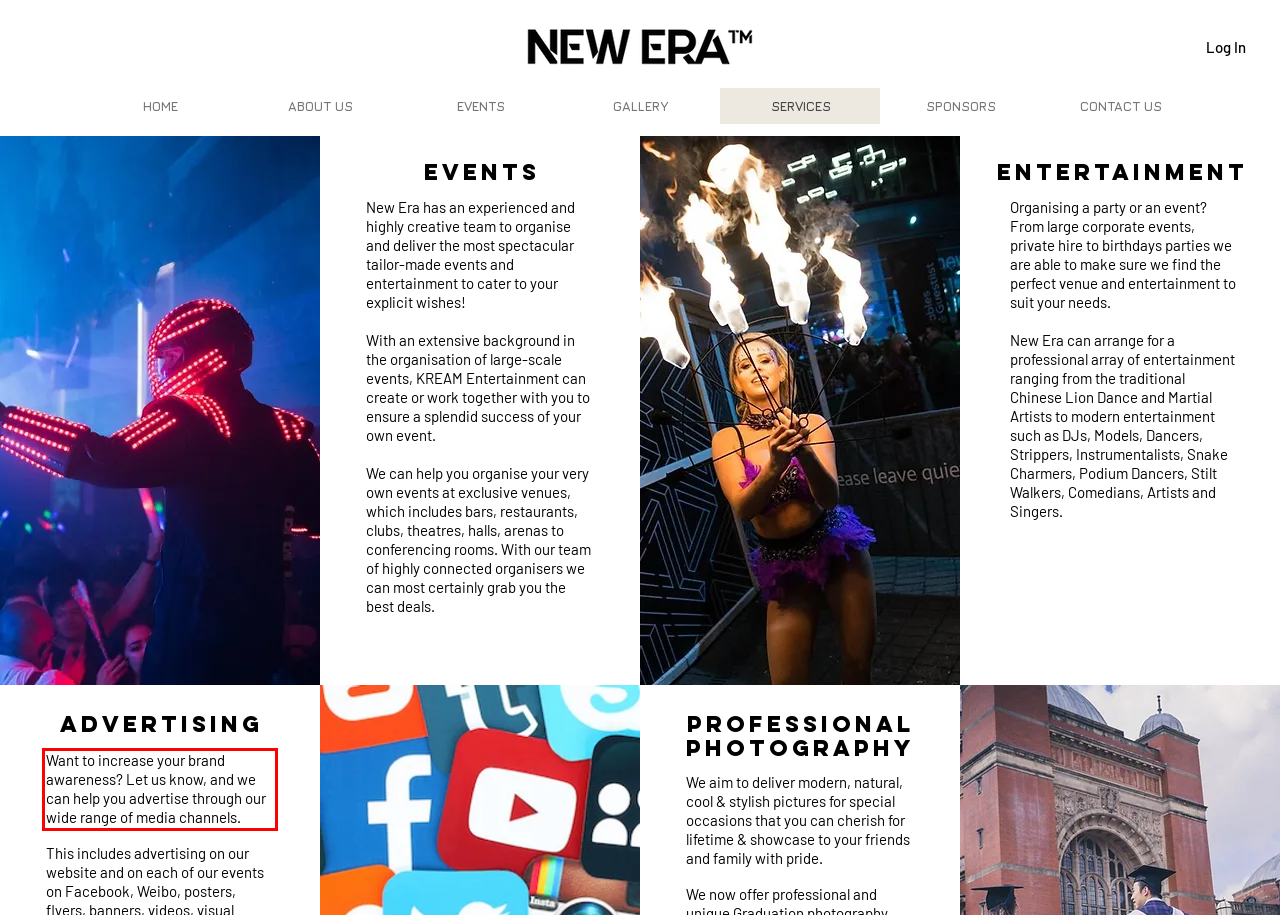The screenshot you have been given contains a UI element surrounded by a red rectangle. Use OCR to read and extract the text inside this red rectangle.

Want to increase your brand awareness? Let us know, and we can help you advertise through our wide range of media channels.